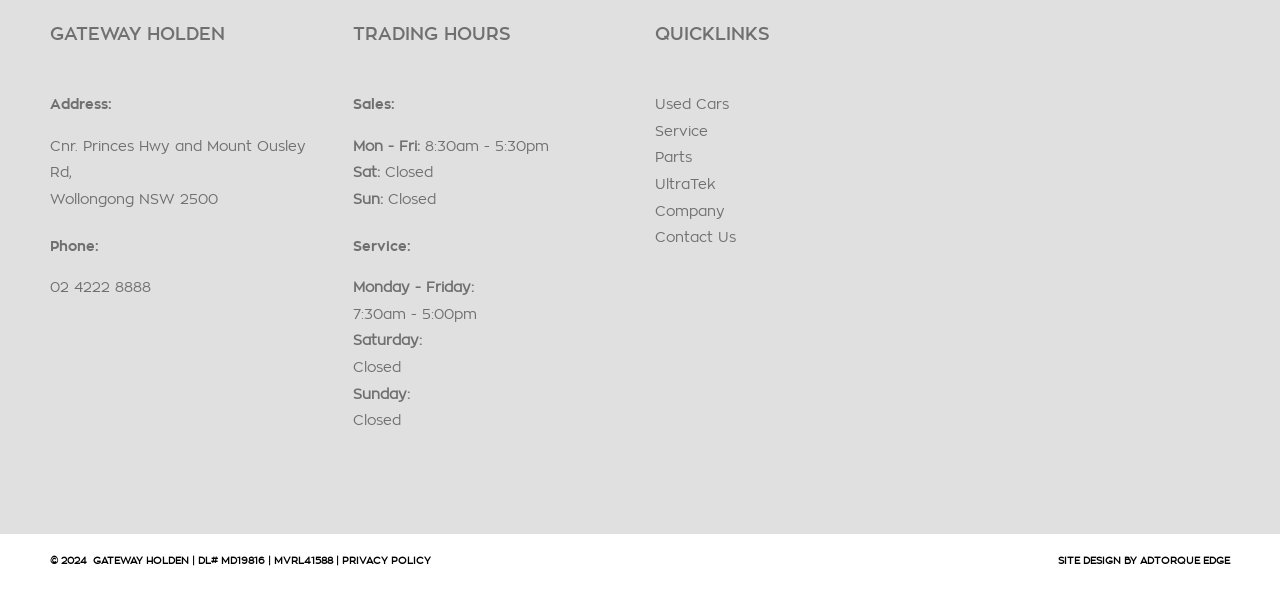Answer briefly with one word or phrase:
What is the link to the used cars page?

Used Cars